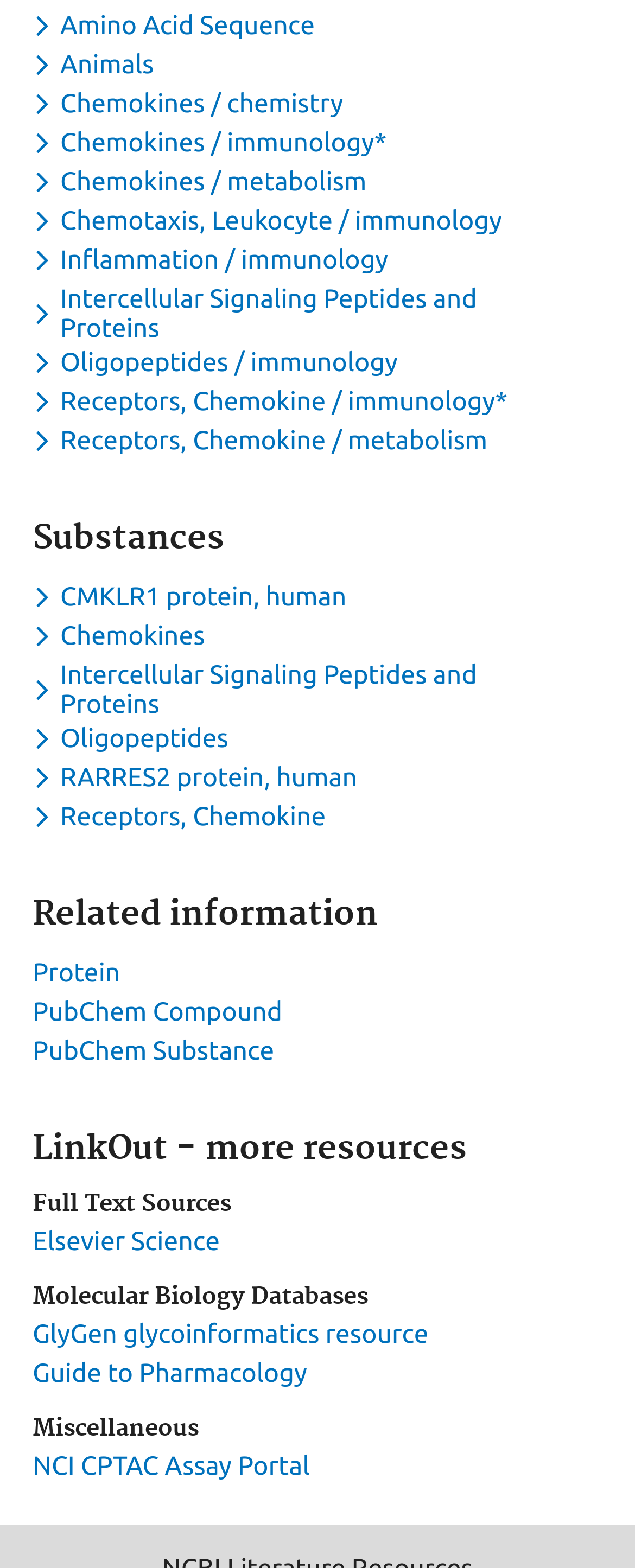What is the second link under 'Related information'?
From the image, respond with a single word or phrase.

PubChem Compound